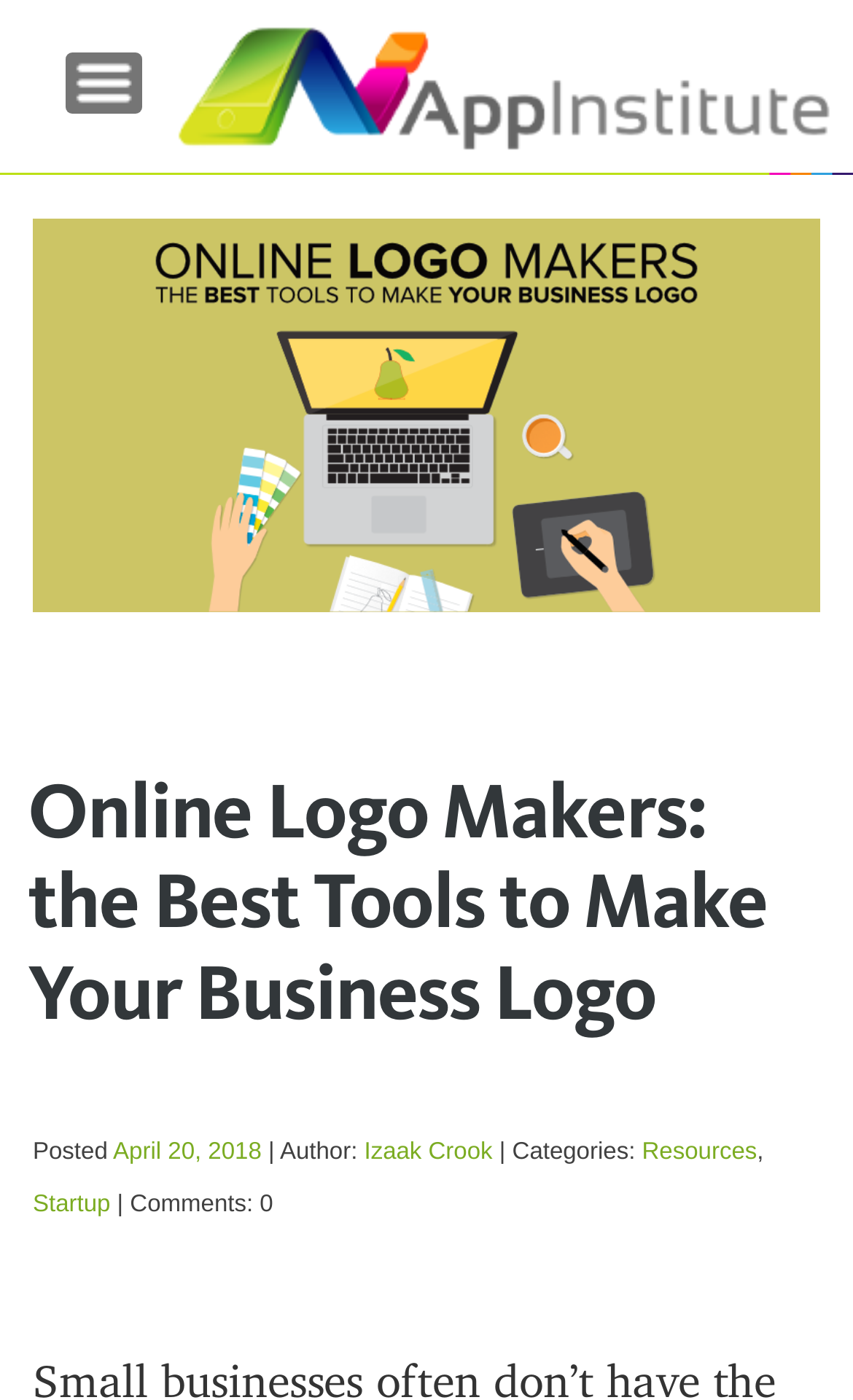Generate the title text from the webpage.

Online Logo Makers: the Best Tools to Make Your Business Logo